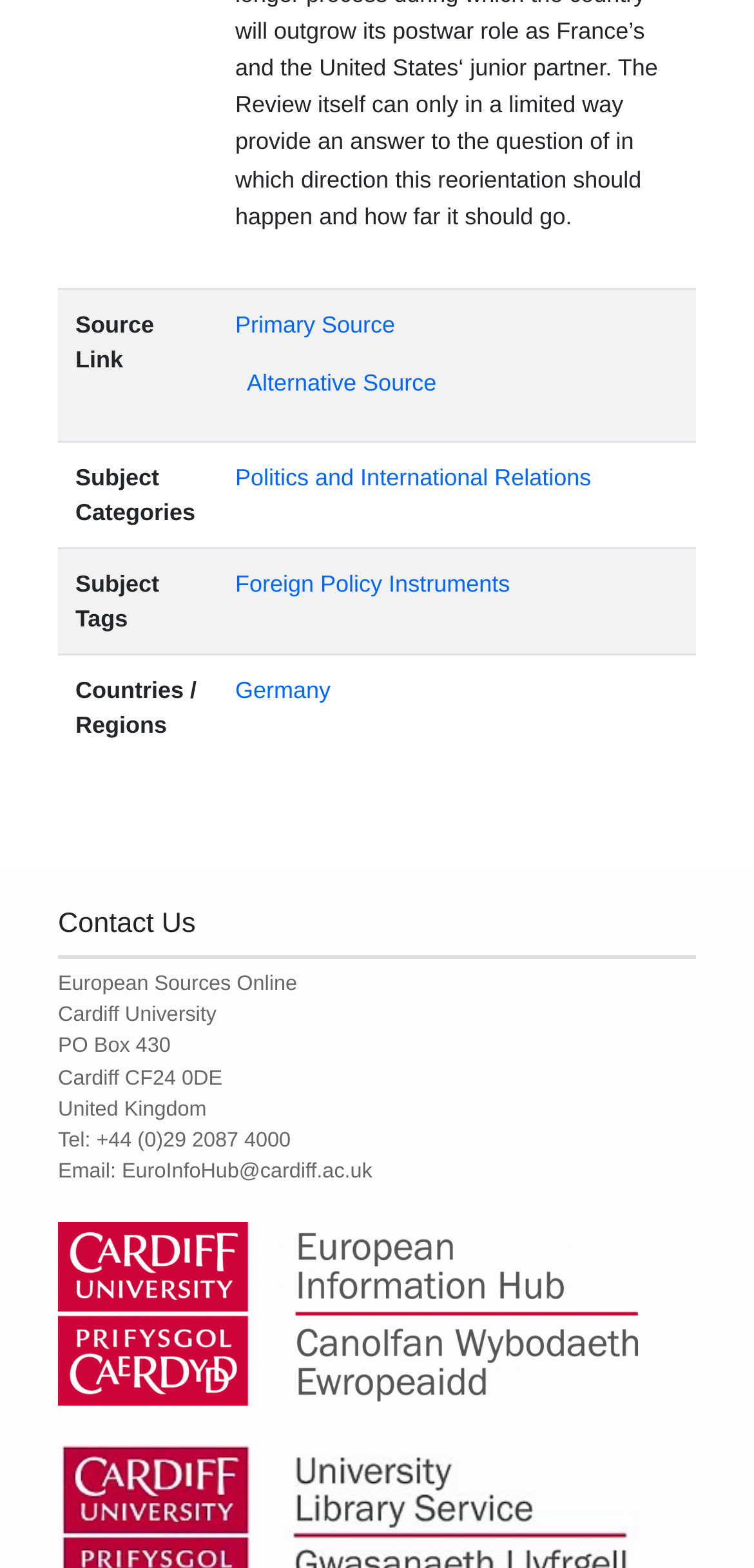Please locate the clickable area by providing the bounding box coordinates to follow this instruction: "Click on Primary Source".

[0.312, 0.199, 0.524, 0.216]